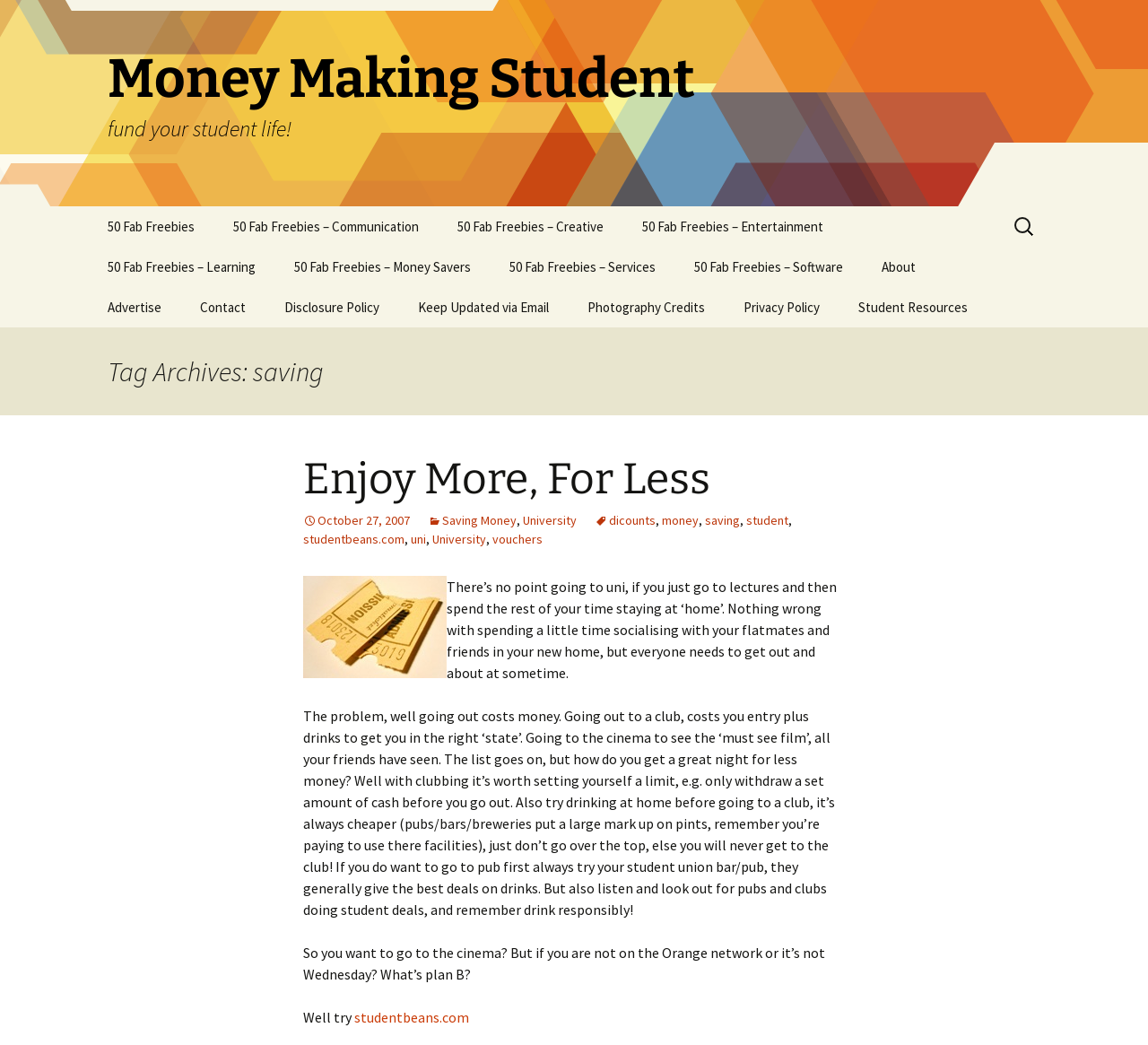With reference to the image, please provide a detailed answer to the following question: What is the purpose of the '50 Fab Freebies' section?

The '50 Fab Freebies' section is divided into categories such as 'Communication', 'Creative', and 'Entertainment', suggesting that it provides a list of free resources or services that students can utilize. The purpose of this section is to offer students free alternatives to paid services or products.